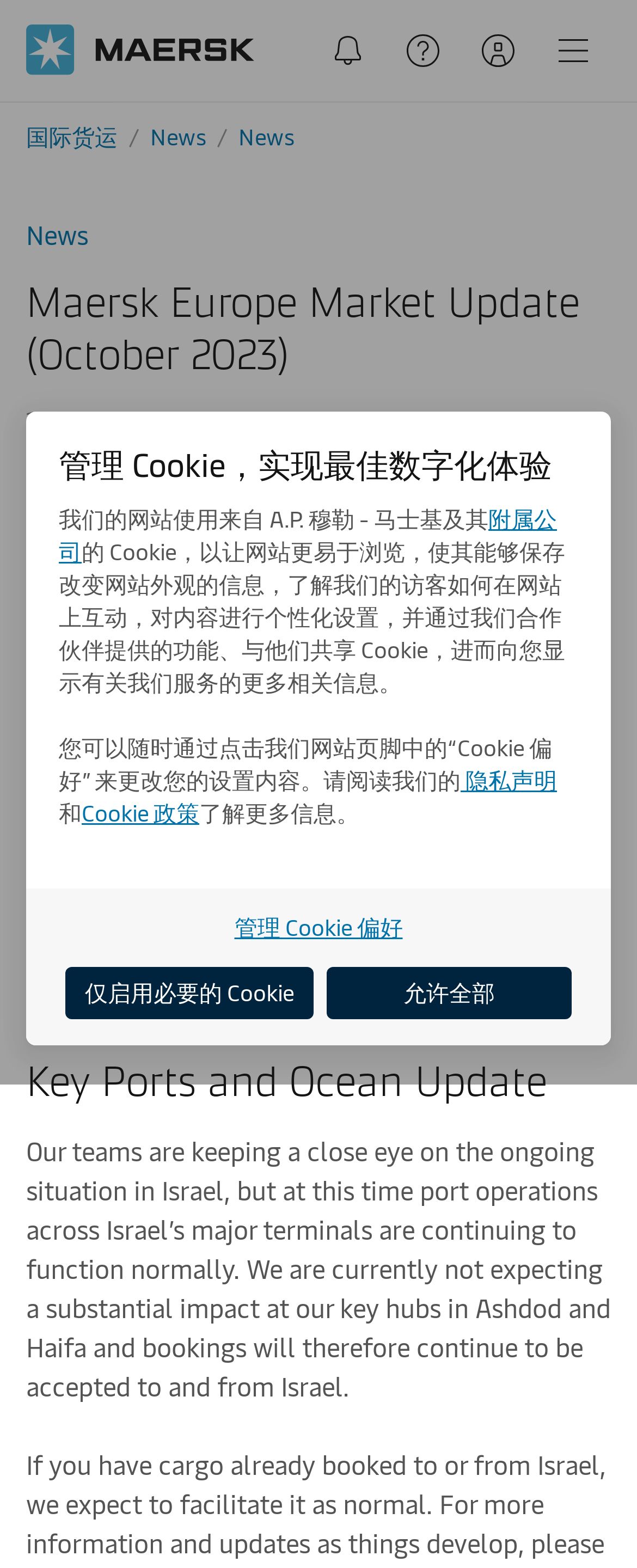Locate the bounding box coordinates of the element to click to perform the following action: 'Access Moodle'. The coordinates should be given as four float values between 0 and 1, in the form of [left, top, right, bottom].

None